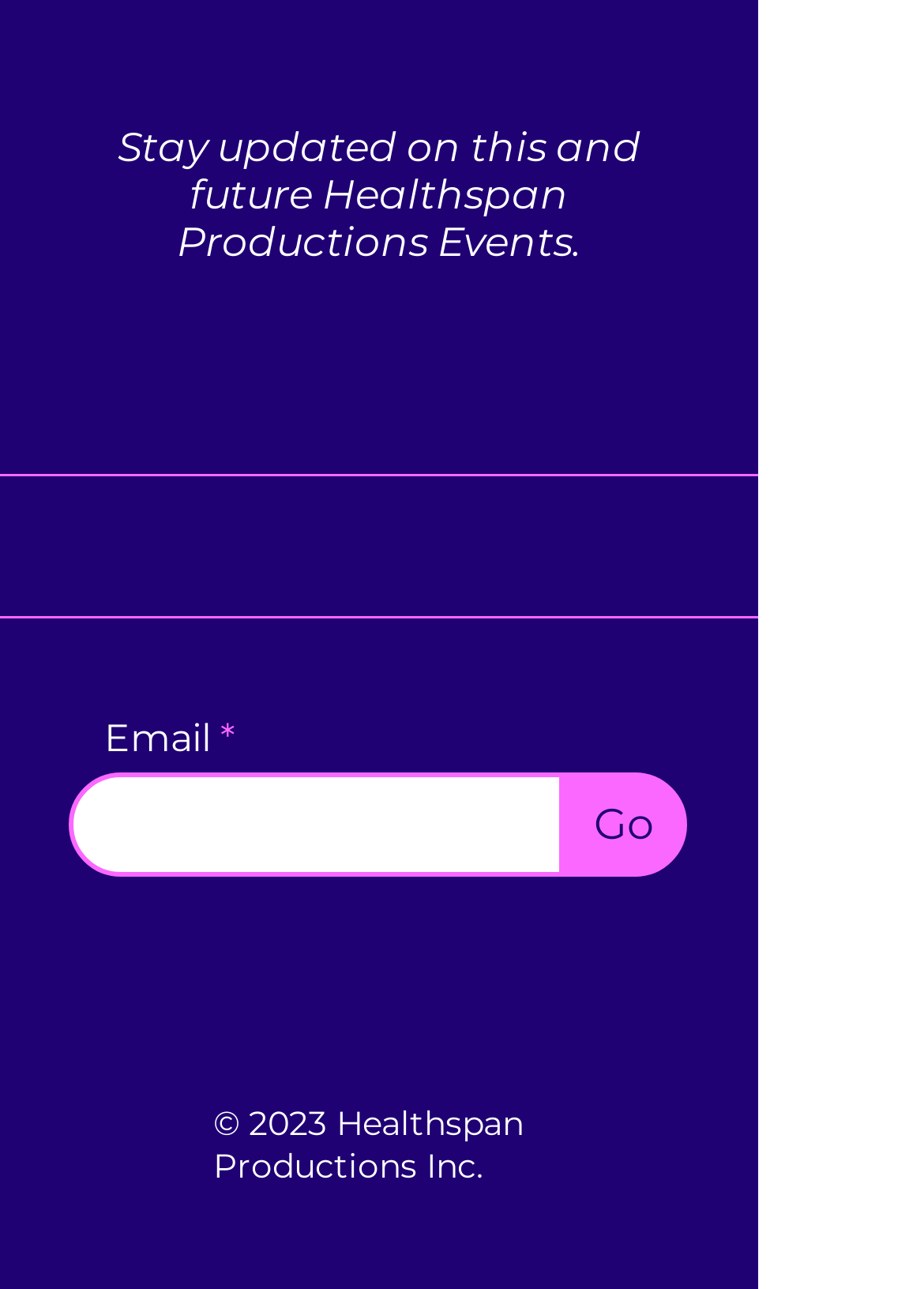Reply to the question with a single word or phrase:
What is the text above the social media links?

Stay updated on this and future Healthspan Productions Events.